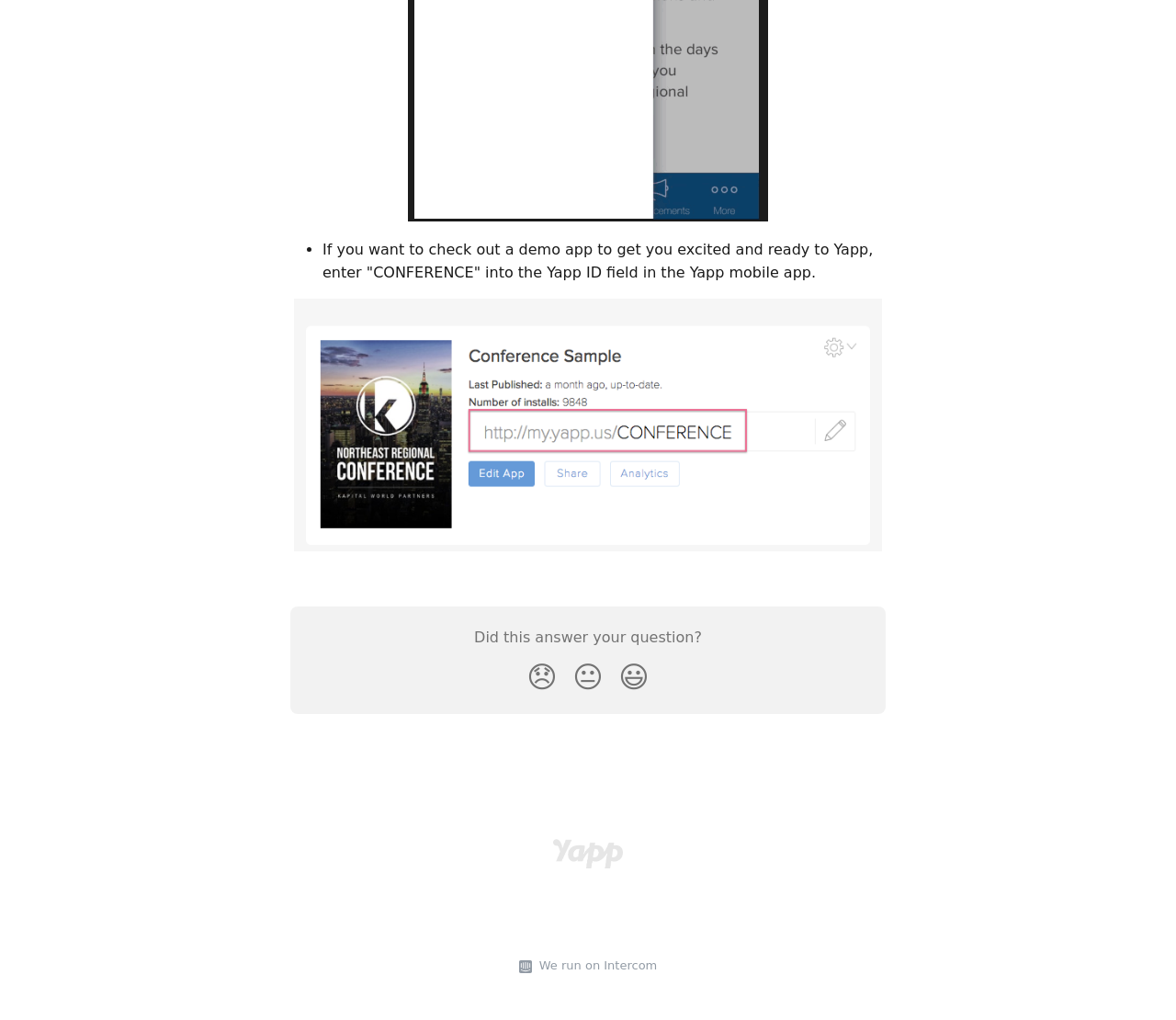Give a one-word or short phrase answer to this question: 
What is the text of the link below the reaction buttons?

Yapp Help Center